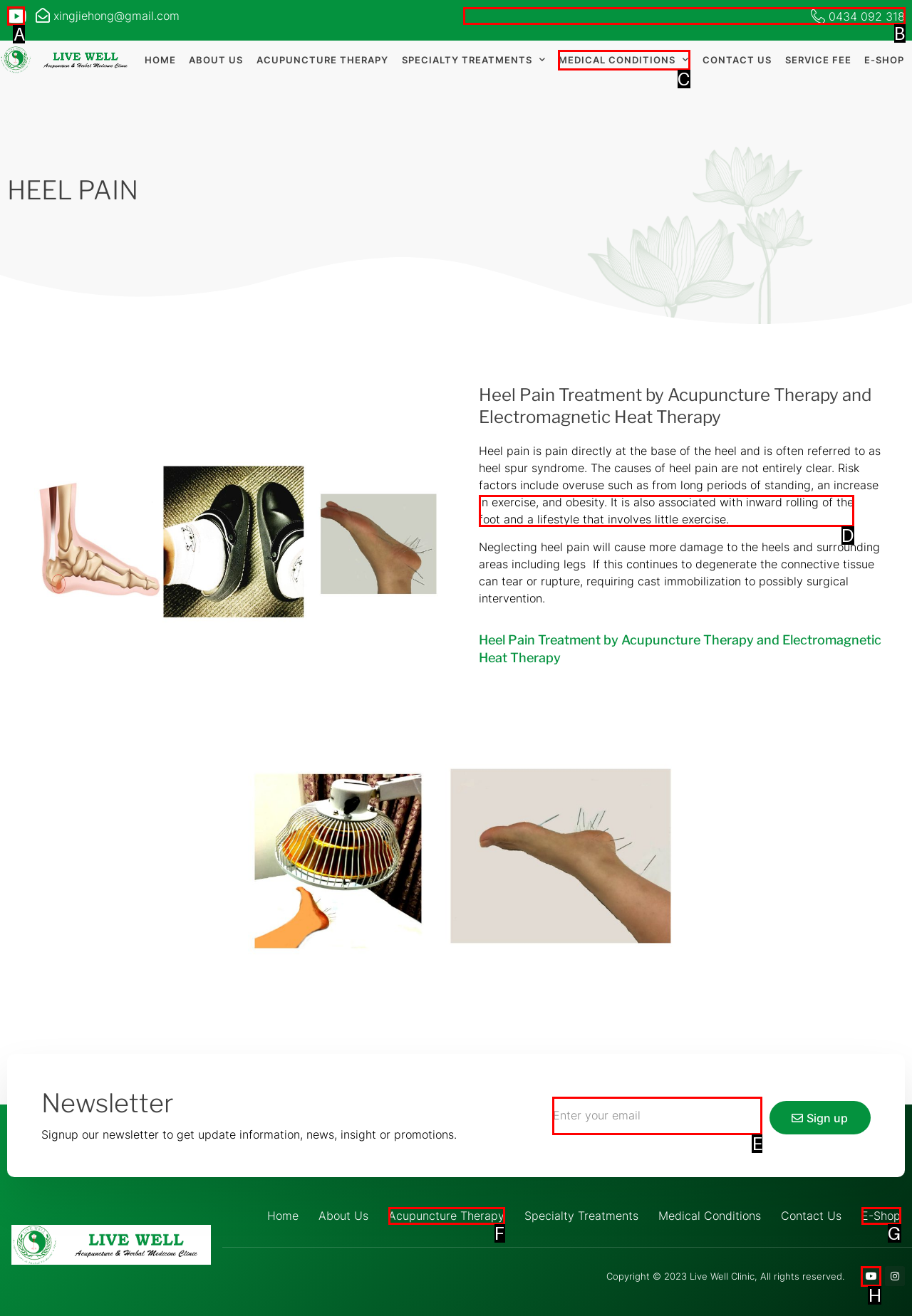Which lettered option should I select to achieve the task: Click the Youtube link according to the highlighted elements in the screenshot?

A